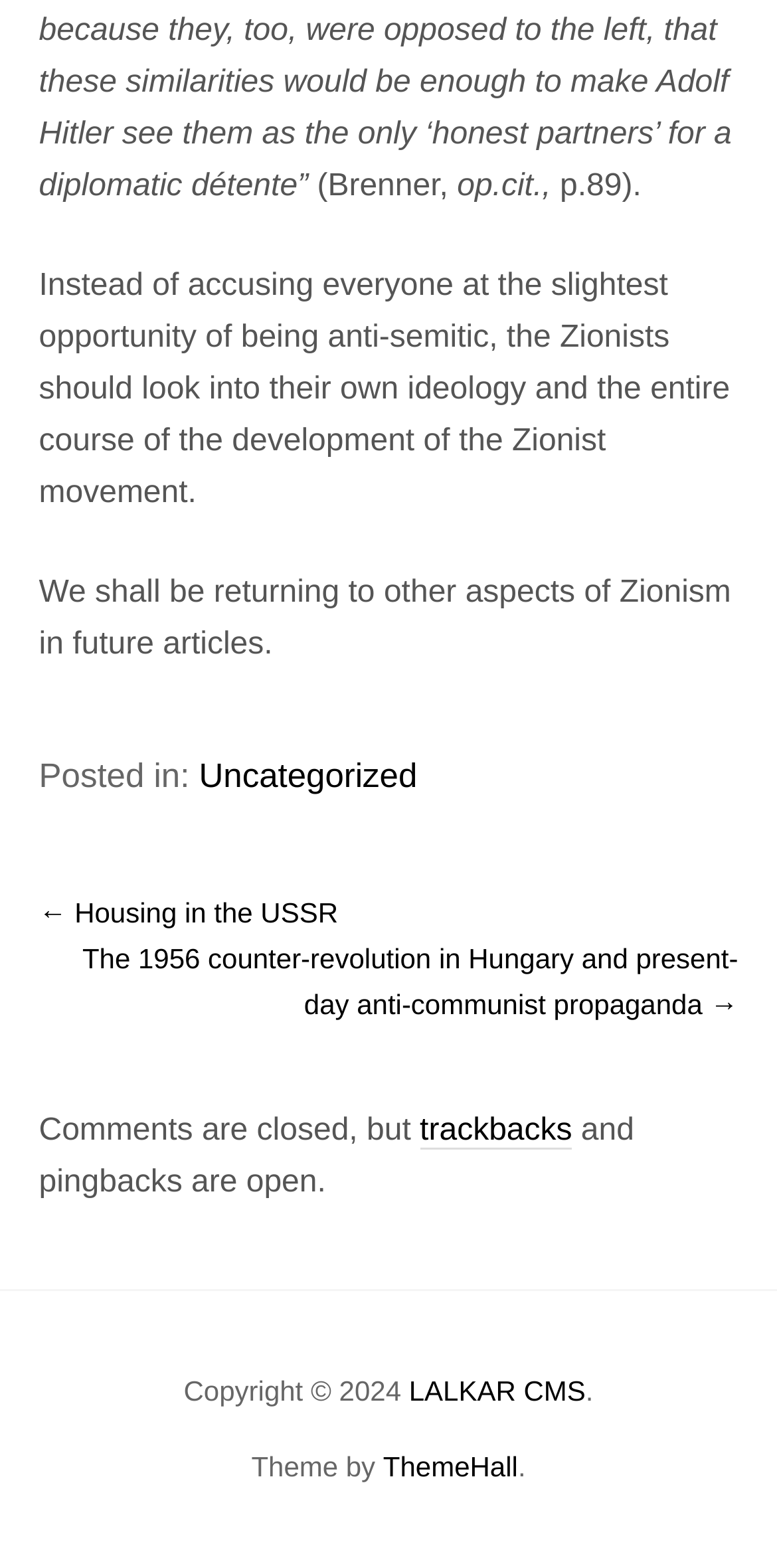What is the copyright year?
Answer the question with as much detail as you can, using the image as a reference.

The copyright year can be found at the bottom of the webpage, specifically in the text 'Copyright © 2024'.